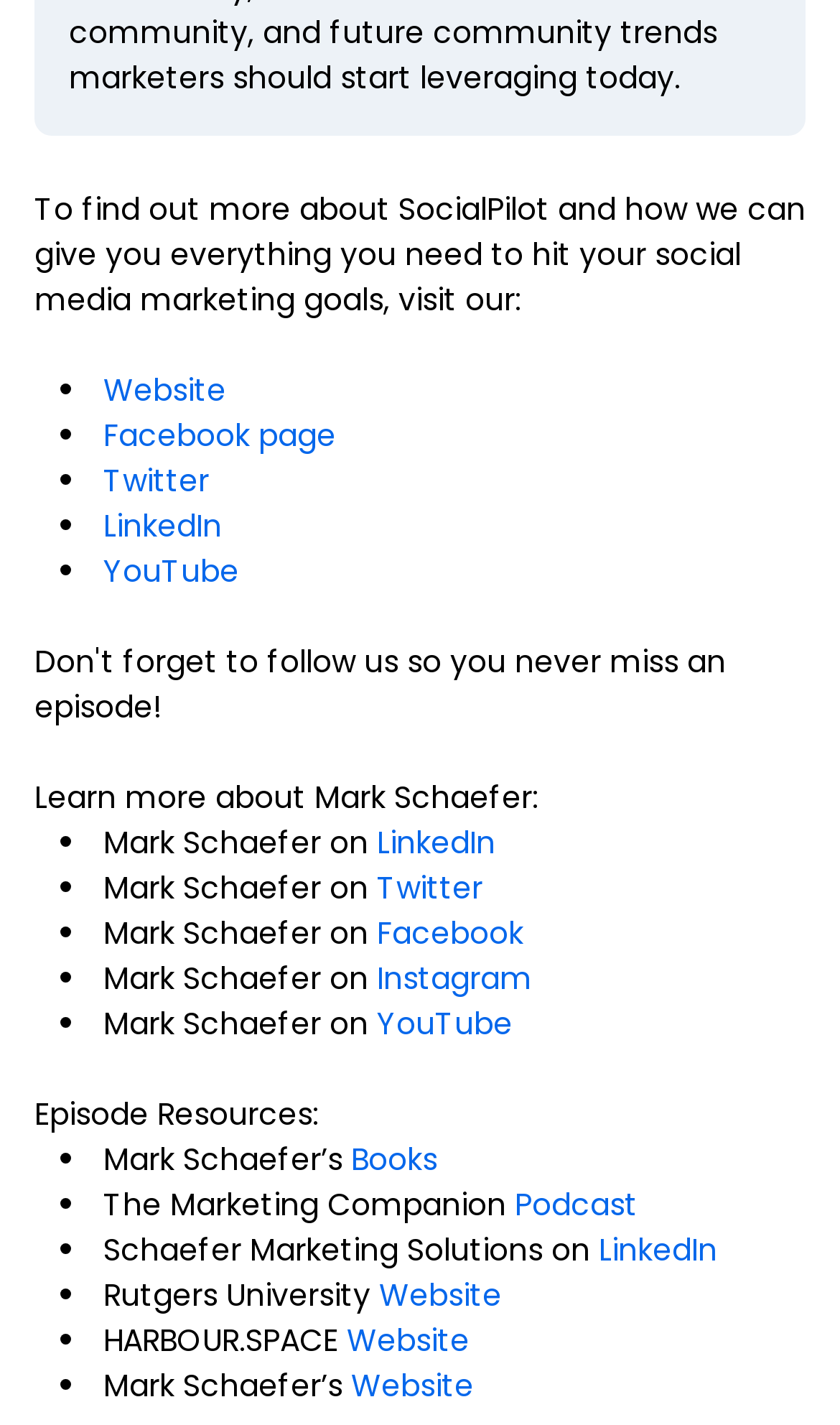Please identify the bounding box coordinates of the element I need to click to follow this instruction: "check out Episode Resources".

[0.041, 0.767, 0.379, 0.797]